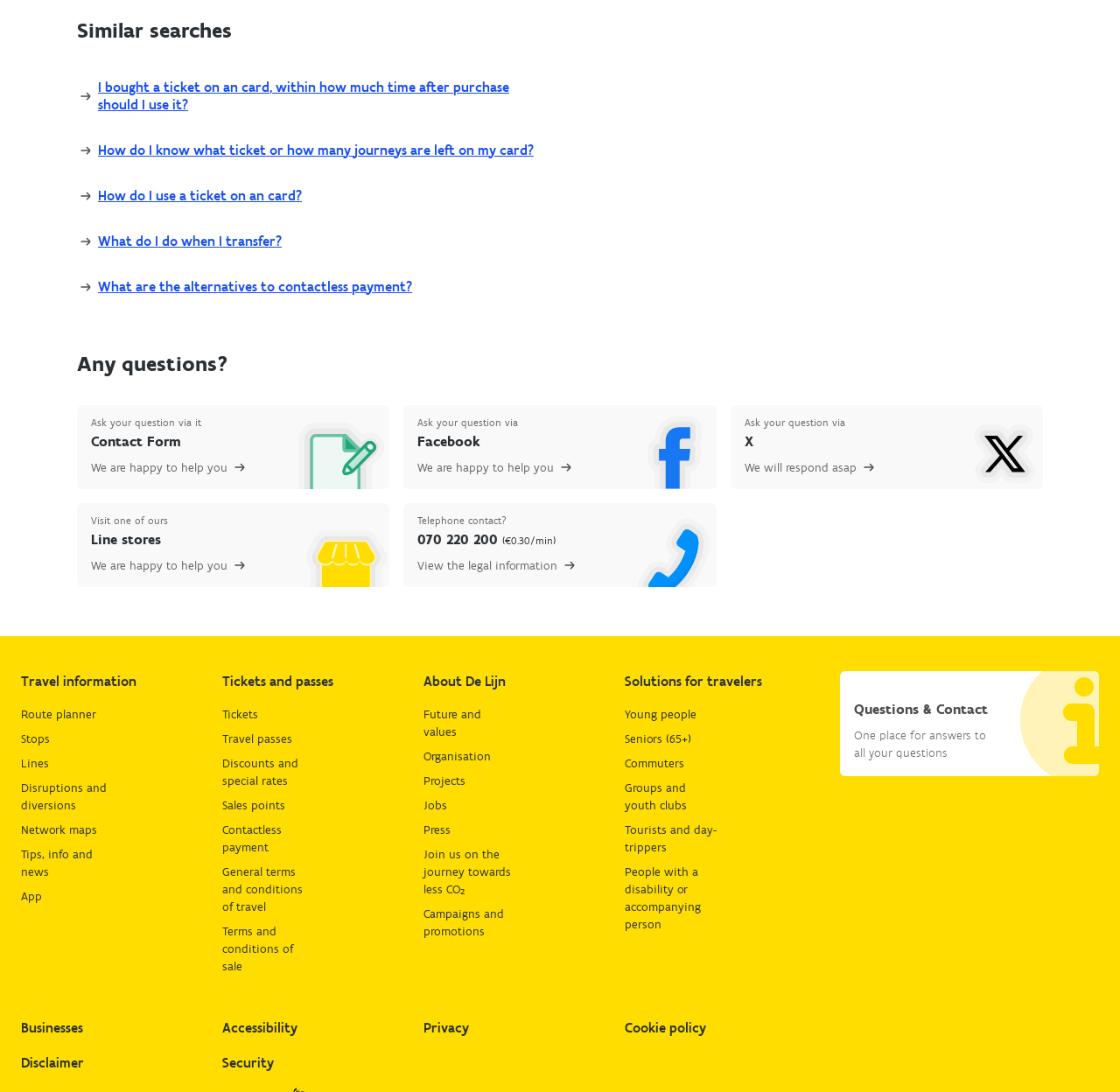Determine the bounding box coordinates of the region that needs to be clicked to achieve the task: "Ask a question via contact form".

[0.069, 0.371, 0.348, 0.448]